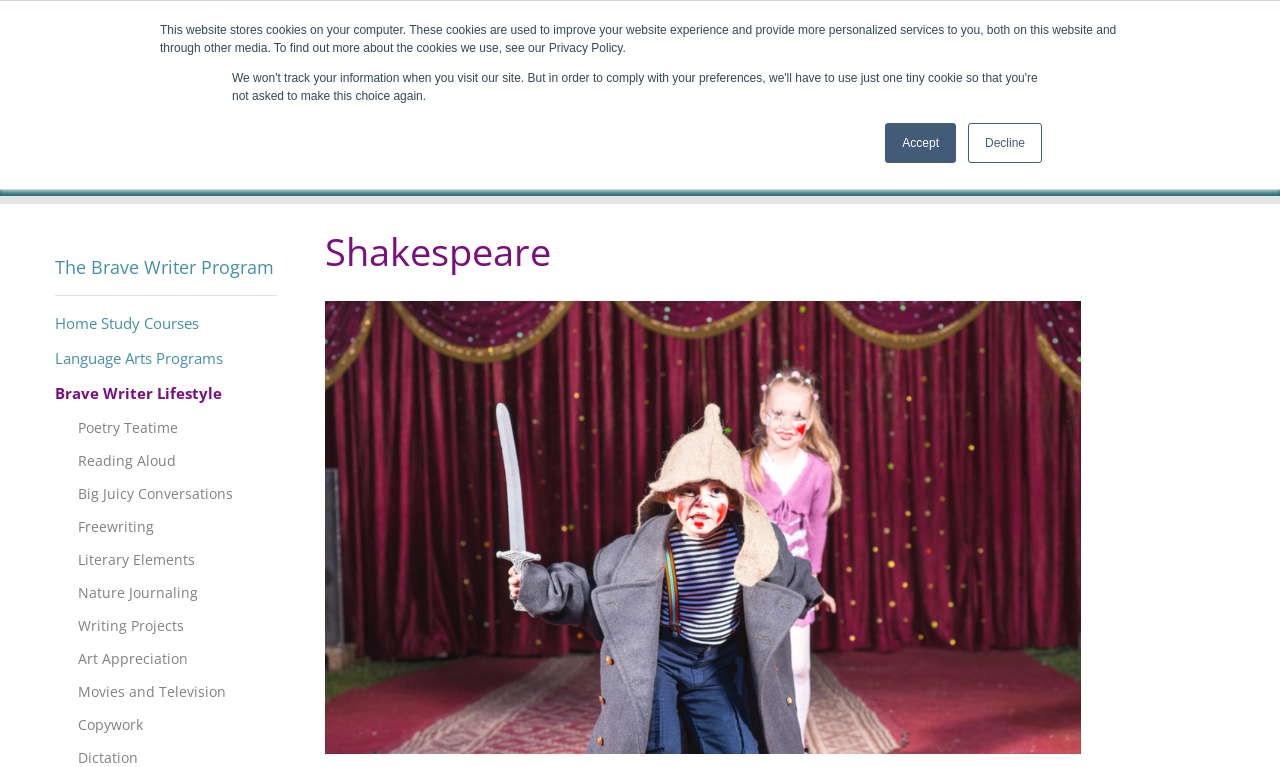Please answer the following question using a single word or phrase: 
What is the name of the author mentioned on the website?

Shakespeare